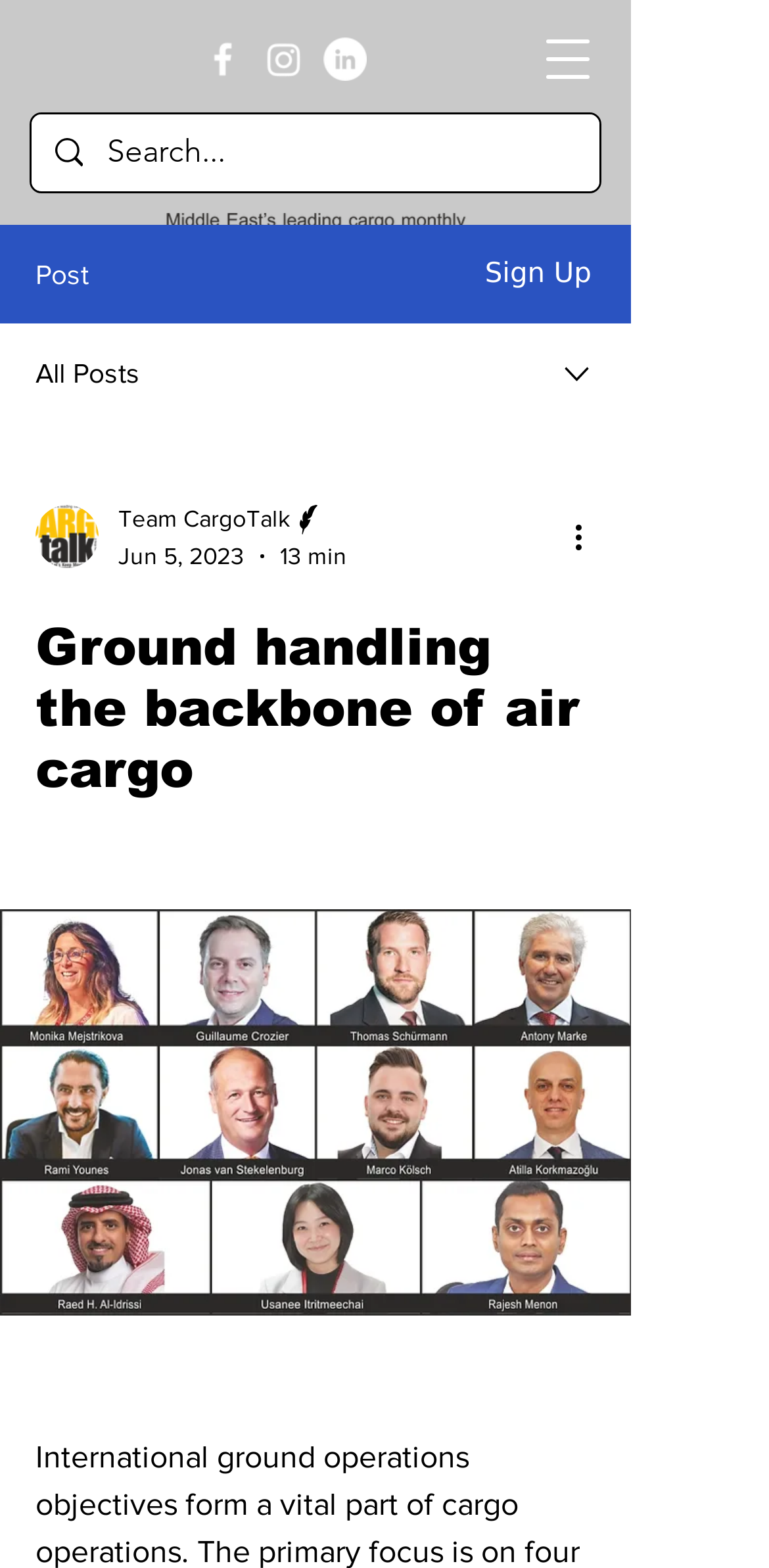What is the topic of the main article?
Using the image as a reference, give a one-word or short phrase answer.

Ground handling